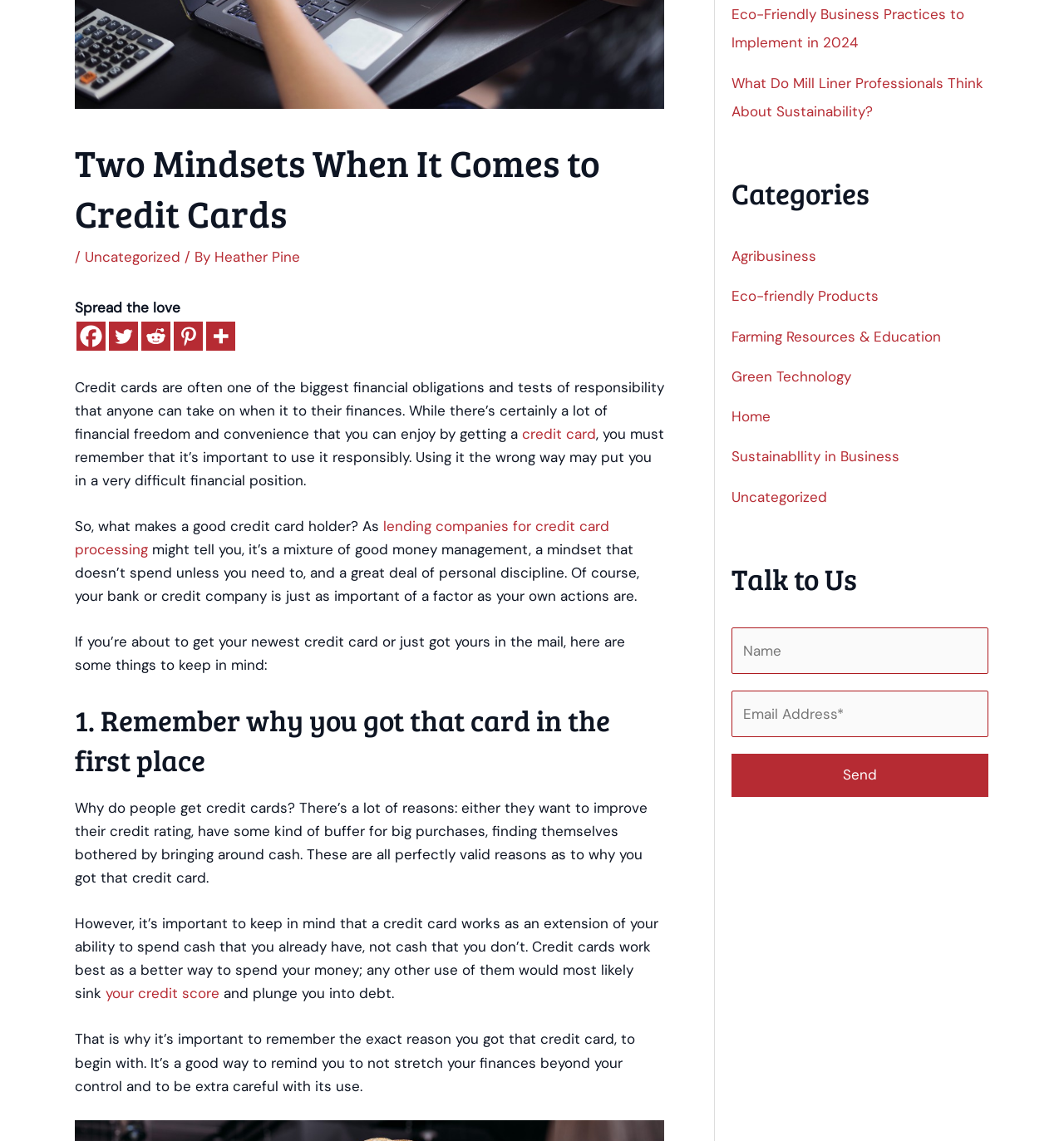Specify the bounding box coordinates (top-left x, top-left y, bottom-right x, bottom-right y) of the UI element in the screenshot that matches this description: your credit score

[0.099, 0.863, 0.206, 0.879]